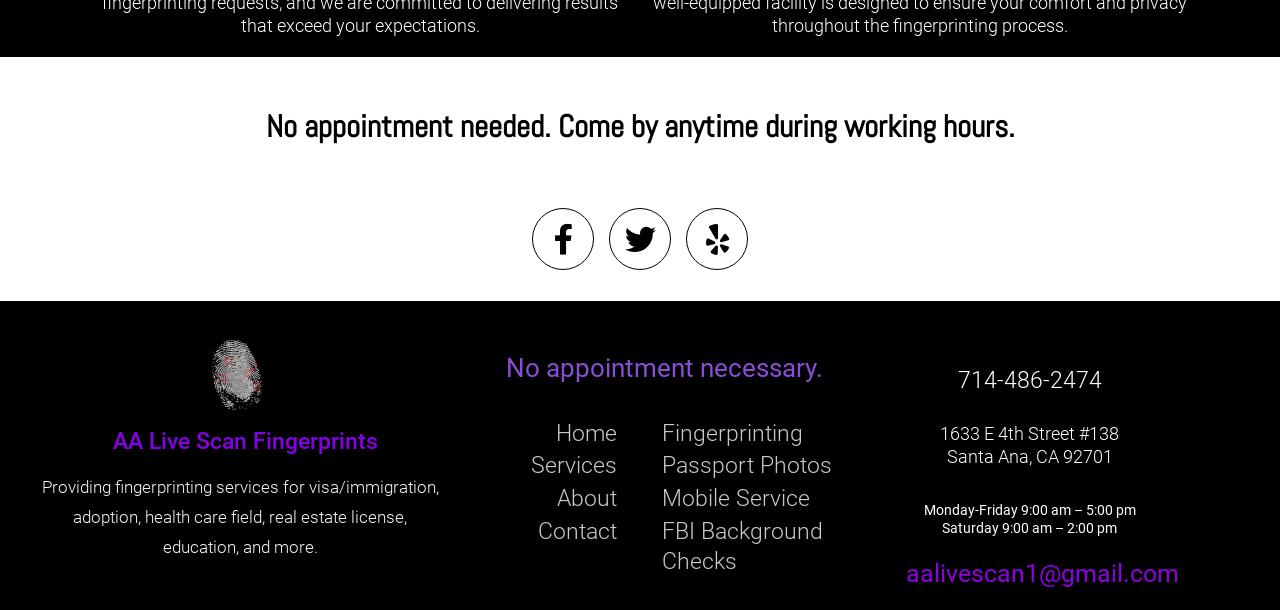Please specify the bounding box coordinates for the clickable region that will help you carry out the instruction: "View the About page".

[0.387, 0.794, 0.482, 0.843]